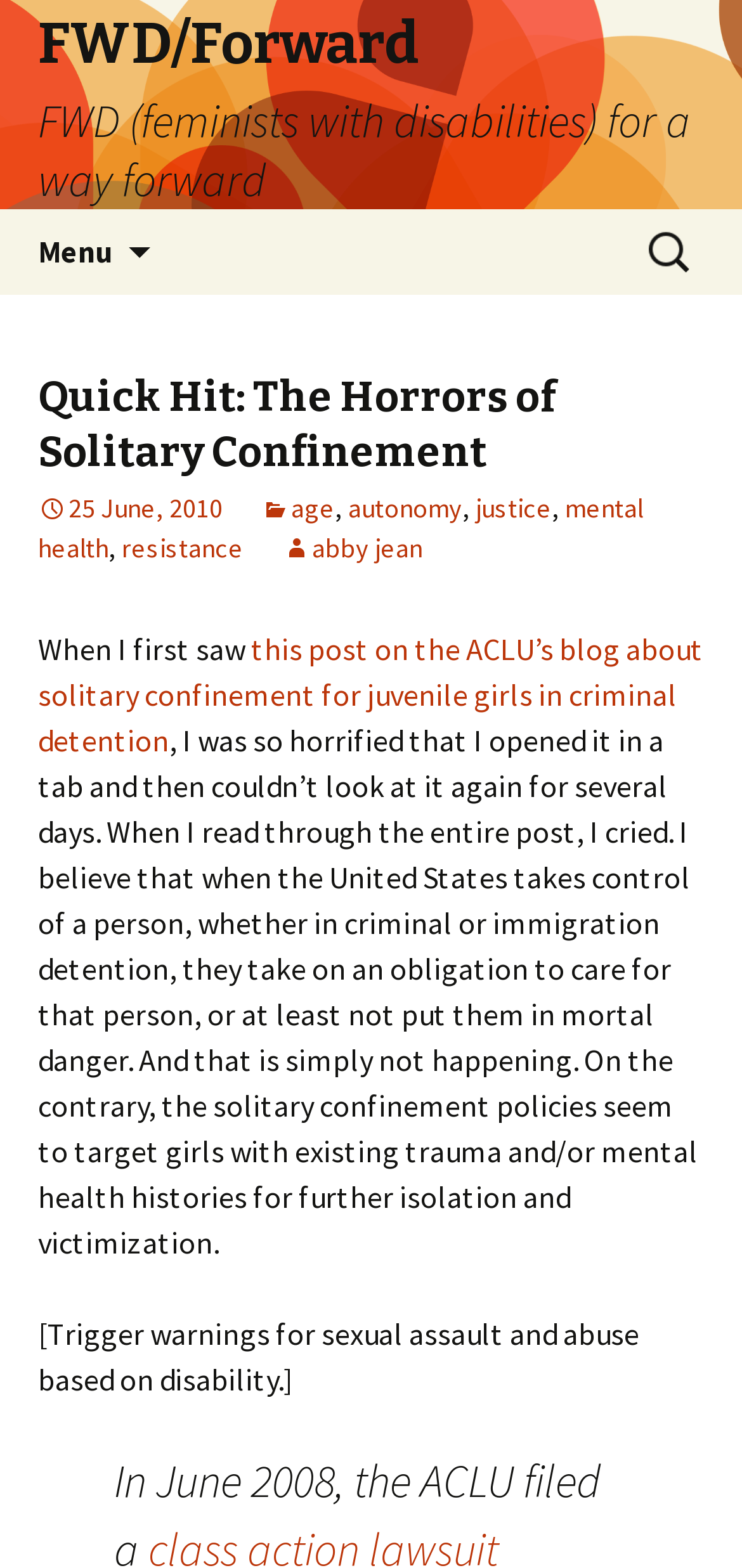Refer to the image and provide an in-depth answer to the question: 
What is the name of the organization?

The name of the organization can be found in the top-left corner of the webpage, where it says 'FWD/Forward FWD (feminists with disabilities) for a way forward'.